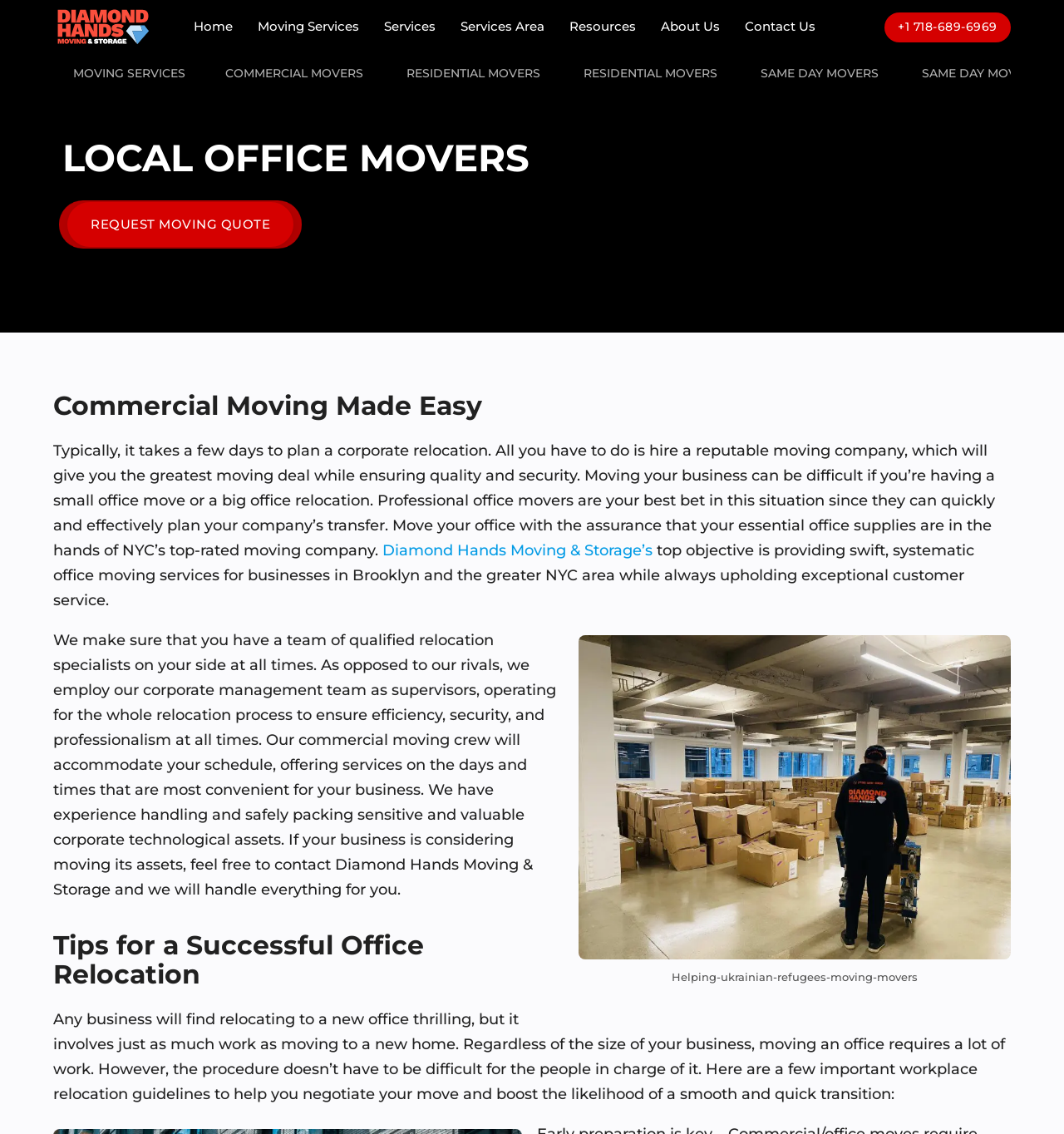What is the phone number on the webpage?
Using the information from the image, provide a comprehensive answer to the question.

The phone number is located at the top right corner of the webpage, and it is a link with the text '+1 718-689-6969'. This is the phone number provided on the webpage.